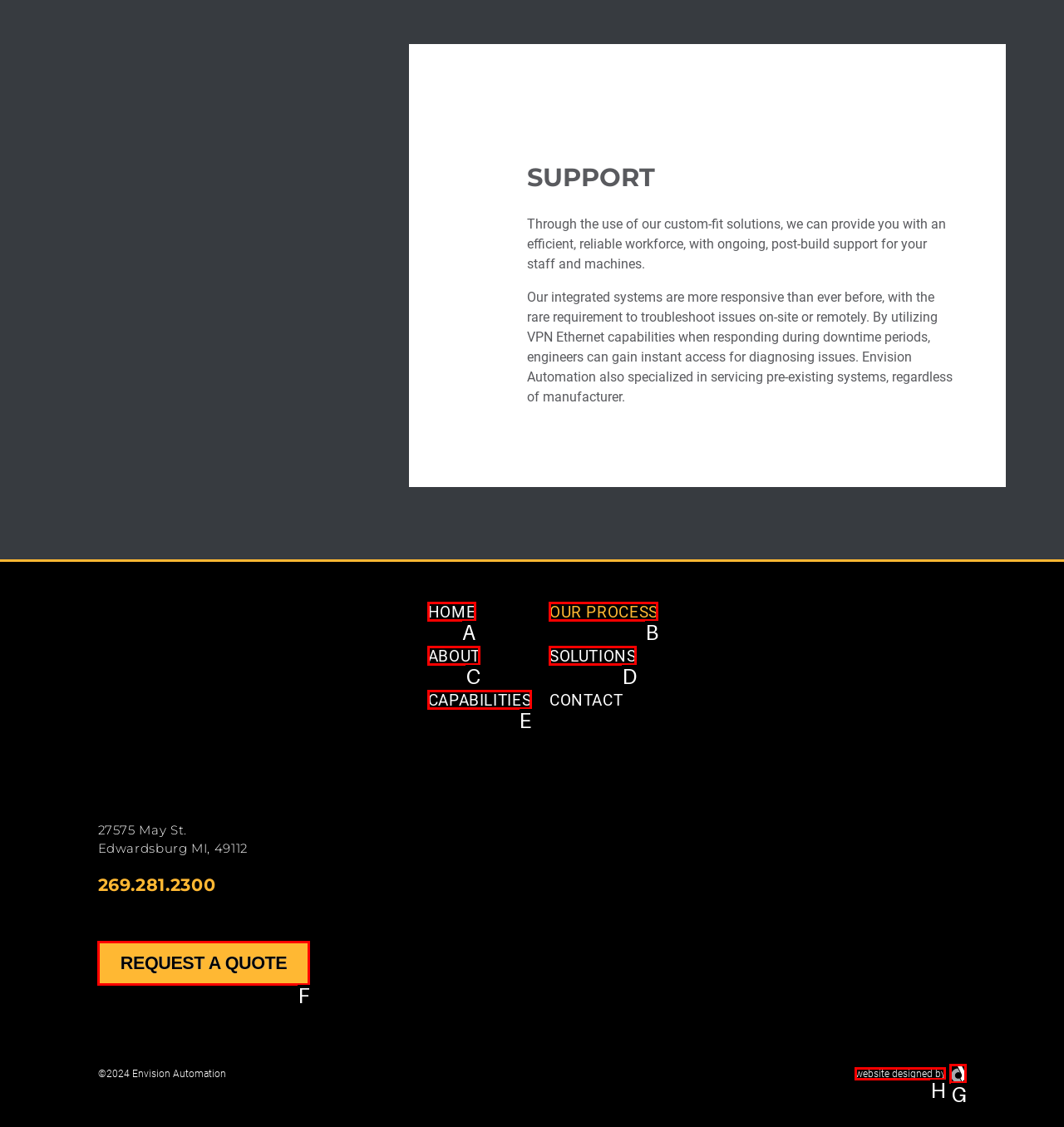Determine the HTML element that aligns with the description: Our Process
Answer by stating the letter of the appropriate option from the available choices.

B